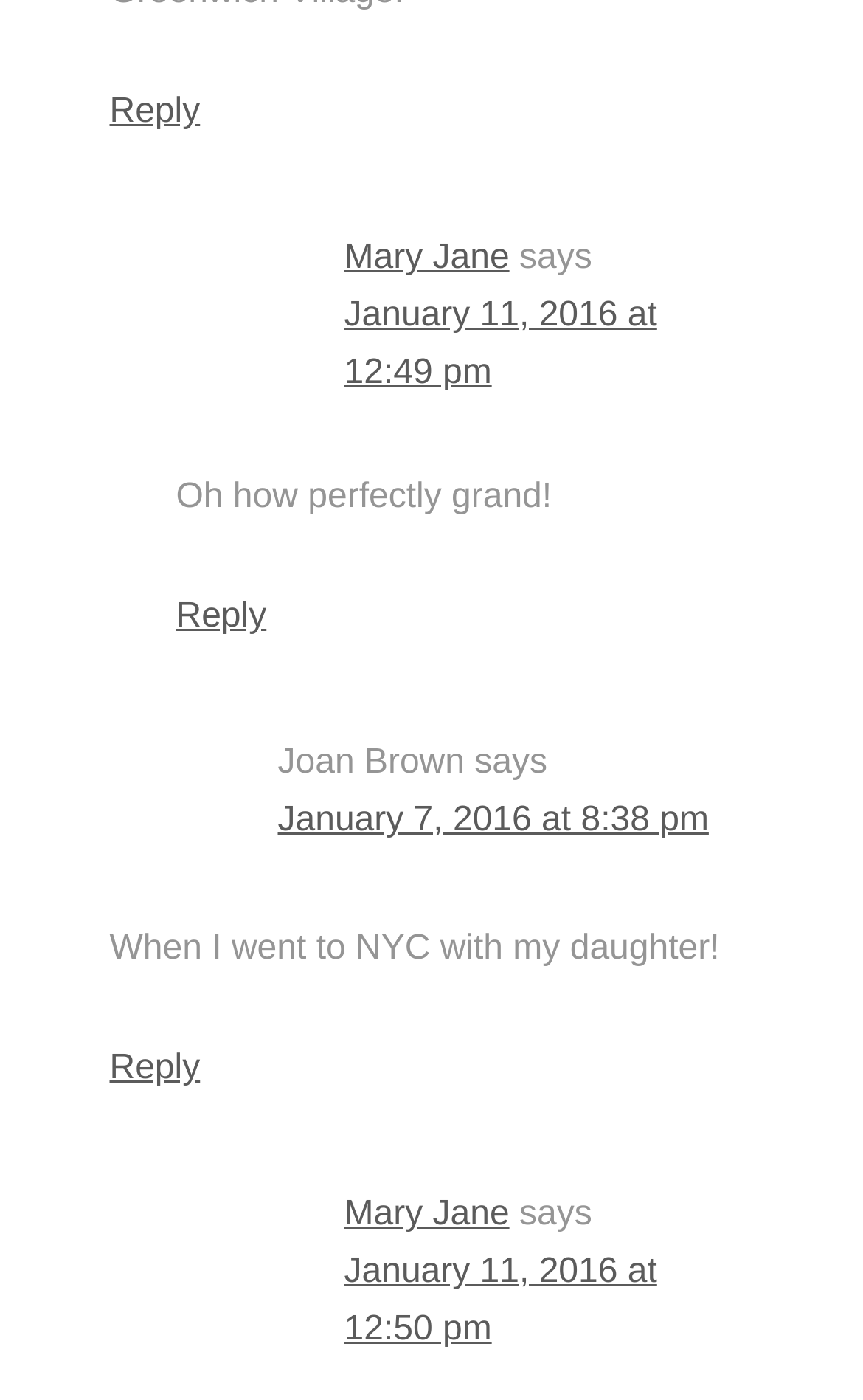How many comments are there?
Please answer the question as detailed as possible based on the image.

I counted the number of article elements, which represent individual comments, and found four of them.